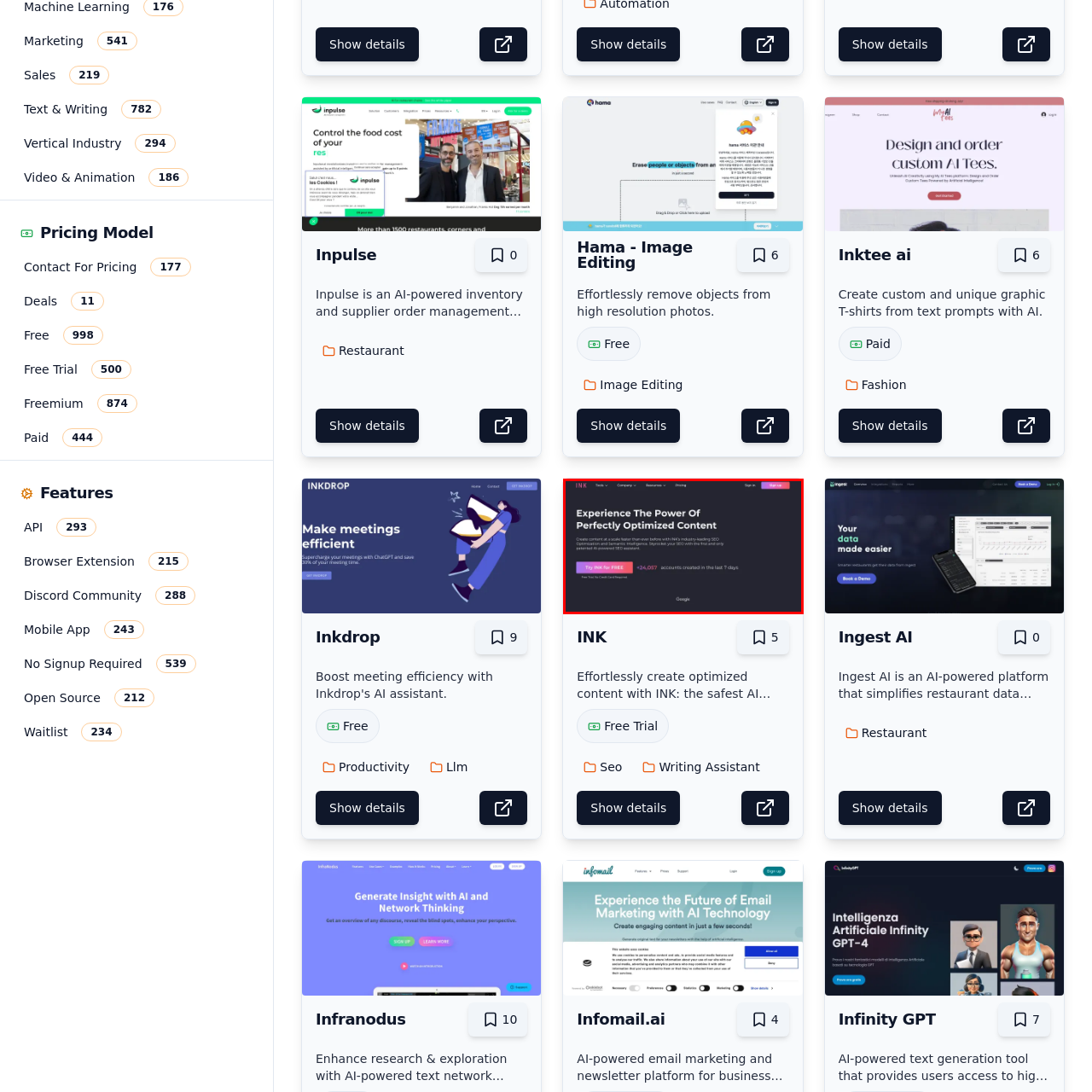Elaborate on the details of the image that is highlighted by the red boundary.

The image showcases a promotional webpage for INK, an innovative platform designed to enhance content creation efficiency through advanced SEO optimization and AI technology. The bold, engaging headline, "Experience The Power Of Perfectly Optimized Content," emphasizes the platform’s capability to produce high-quality content quickly. Below the headline, a brief description highlights the benefits of using INK, indicating it as a leading SEO tool that pairs users with an intelligent SEO assistant. There is a call-to-action button inviting users to "Try Pro for FREE," alongside a statistic denoting over 24,000 accounts created in the last week, underscoring the platform’s popularity. The overall design features a dark background, complemented by vibrant typography, which effectively draws attention to key offers and information.